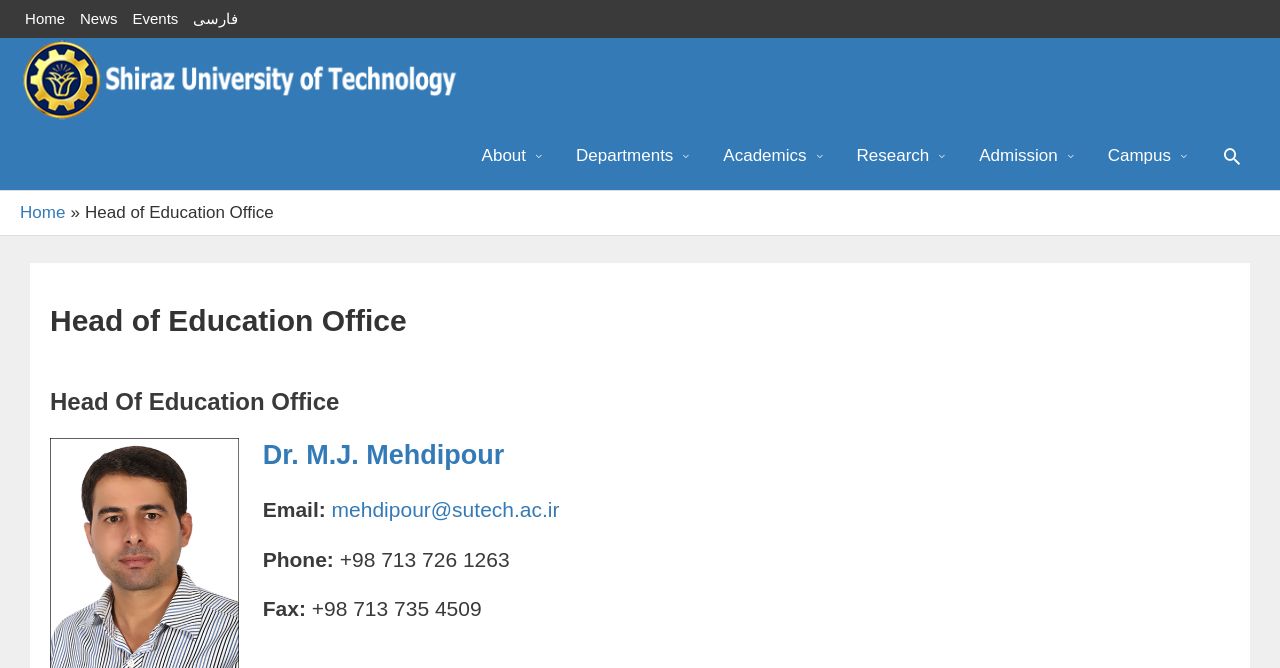Locate the bounding box coordinates of the element that should be clicked to execute the following instruction: "Click on the 'body image' link".

None